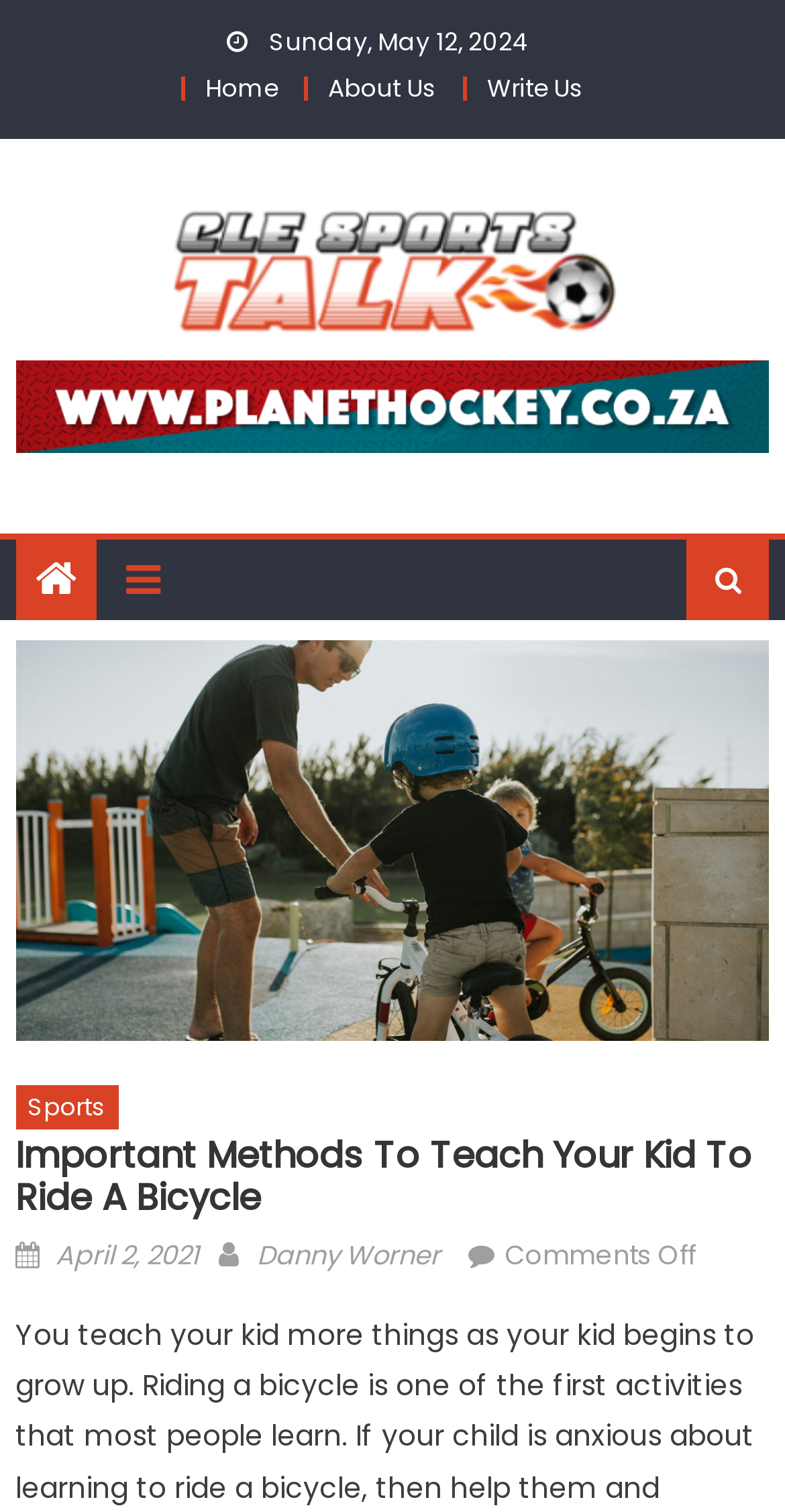What is the name of the website?
Answer the question using a single word or phrase, according to the image.

Cle Sports Talk